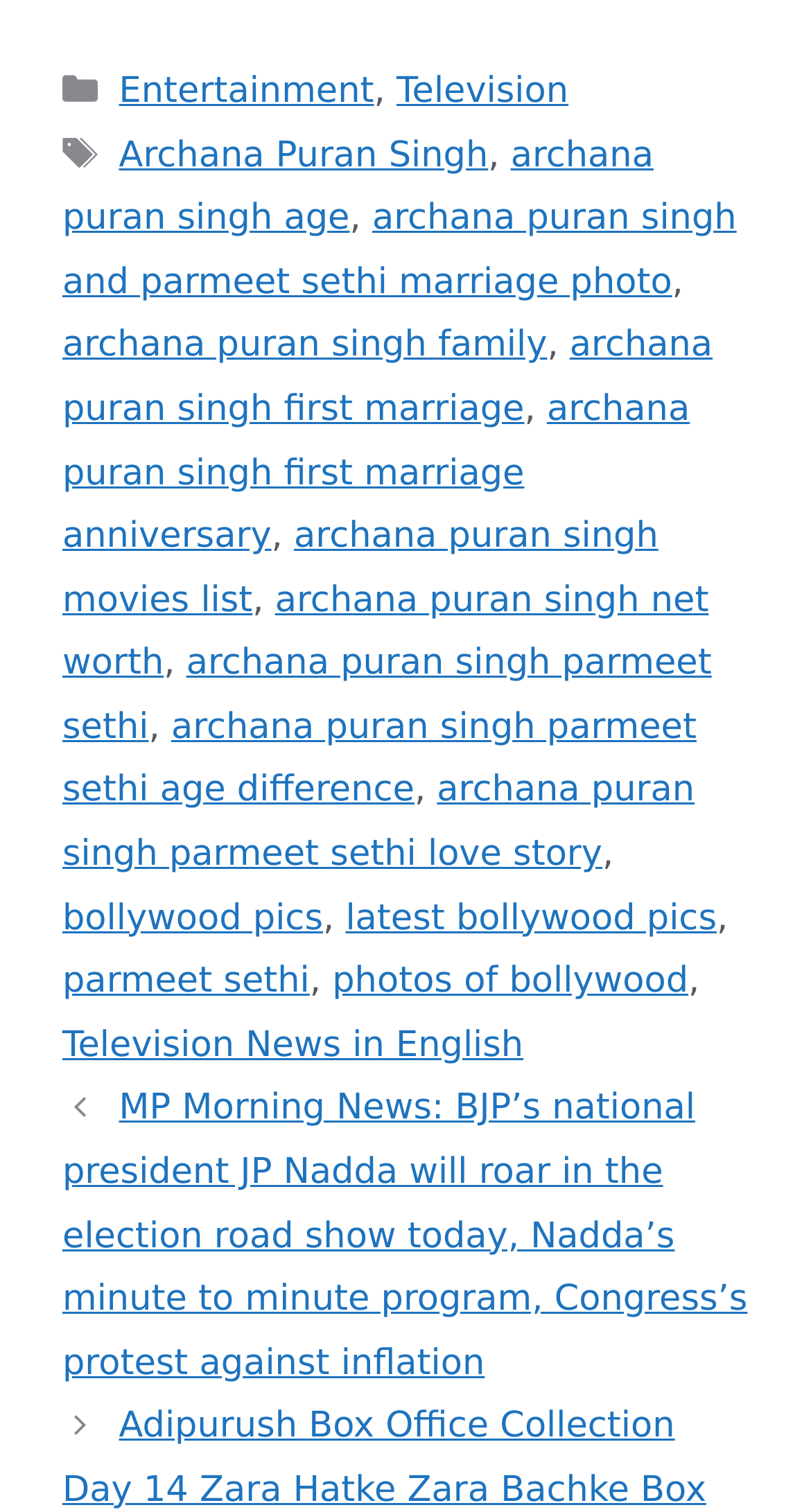Please identify the bounding box coordinates of the clickable region that I should interact with to perform the following instruction: "Explore Archana Puran Singh movies list". The coordinates should be expressed as four float numbers between 0 and 1, i.e., [left, top, right, bottom].

[0.077, 0.341, 0.812, 0.411]